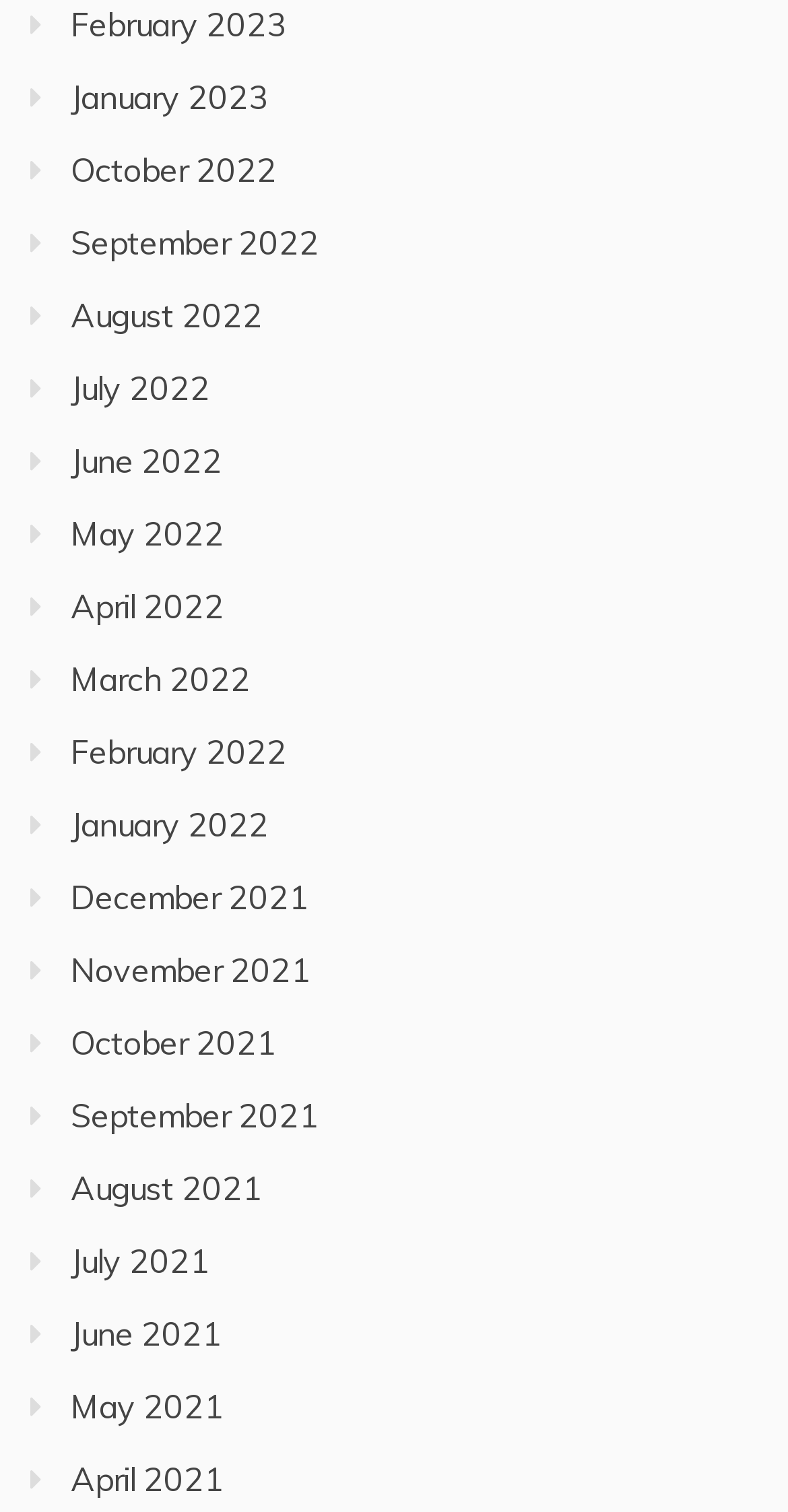Are the months listed in chronological order?
Provide a comprehensive and detailed answer to the question.

I can examine the list of links and see that the months are listed in chronological order, from most recent to earliest, with each year's months grouped together.